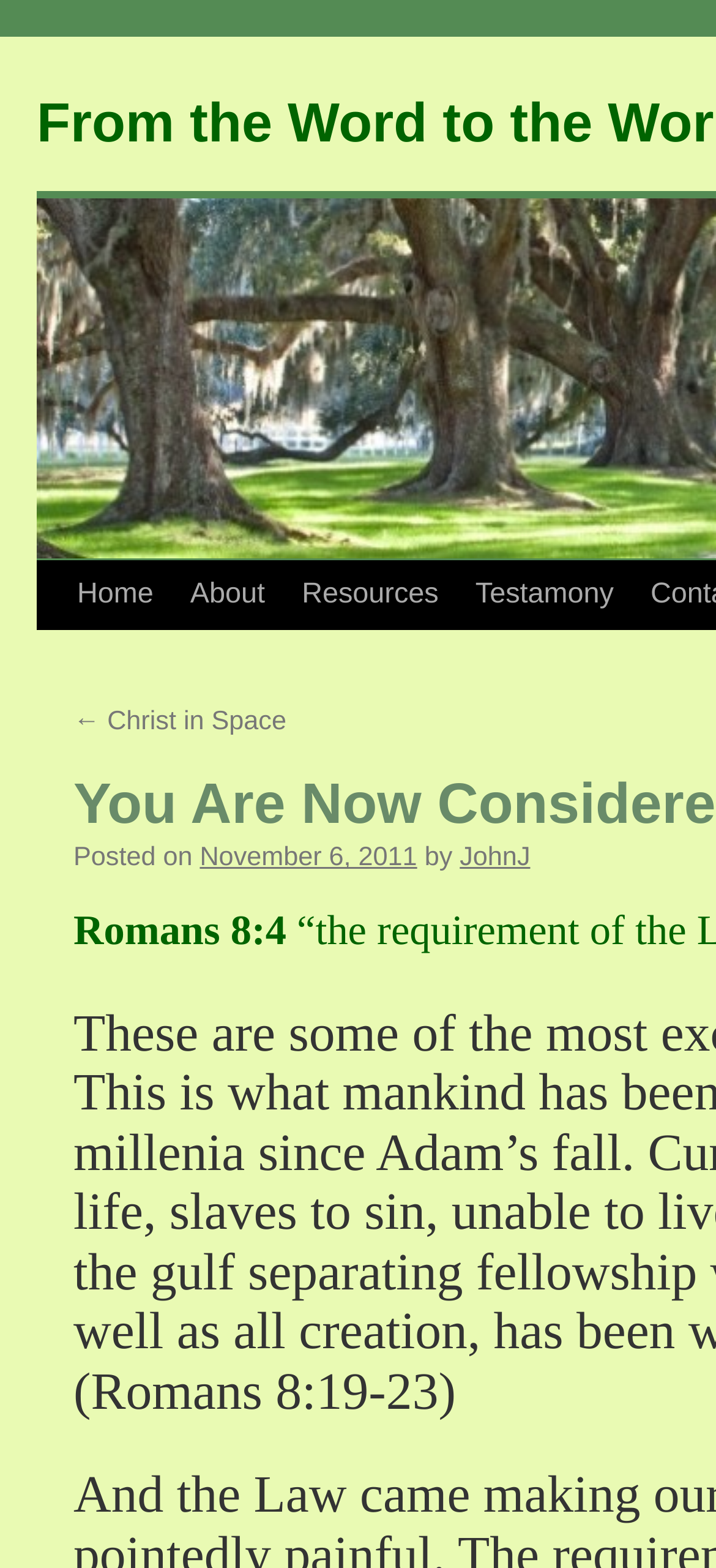Could you locate the bounding box coordinates for the section that should be clicked to accomplish this task: "Call the phone number".

None